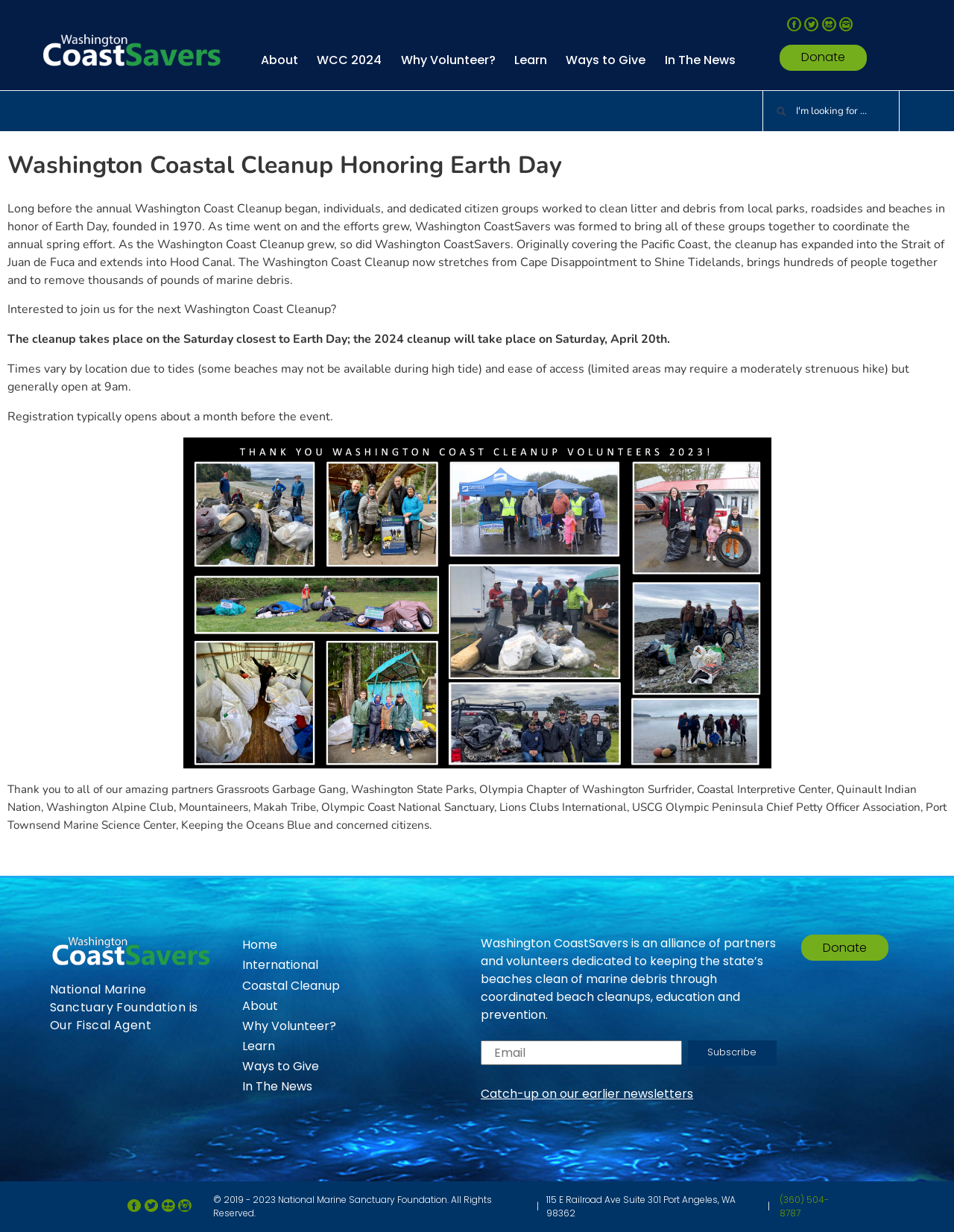When is the Washington Coast Cleanup event?
Answer the question with detailed information derived from the image.

According to the webpage, the cleanup takes place on the Saturday closest to Earth Day, which is mentioned to be on April 20th in 2024.